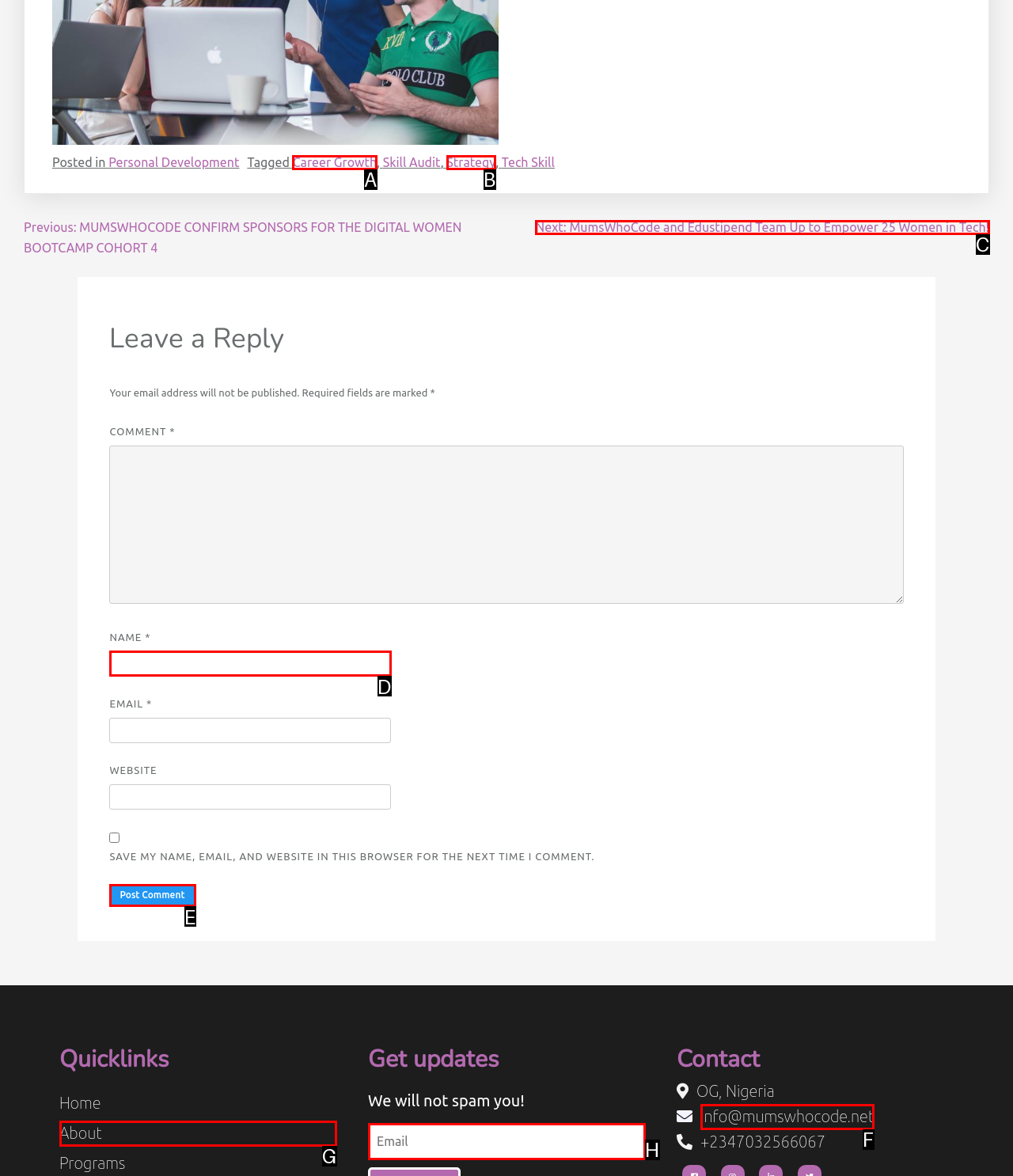Select the appropriate bounding box to fulfill the task: Click on the 'Post Comment' button Respond with the corresponding letter from the choices provided.

E